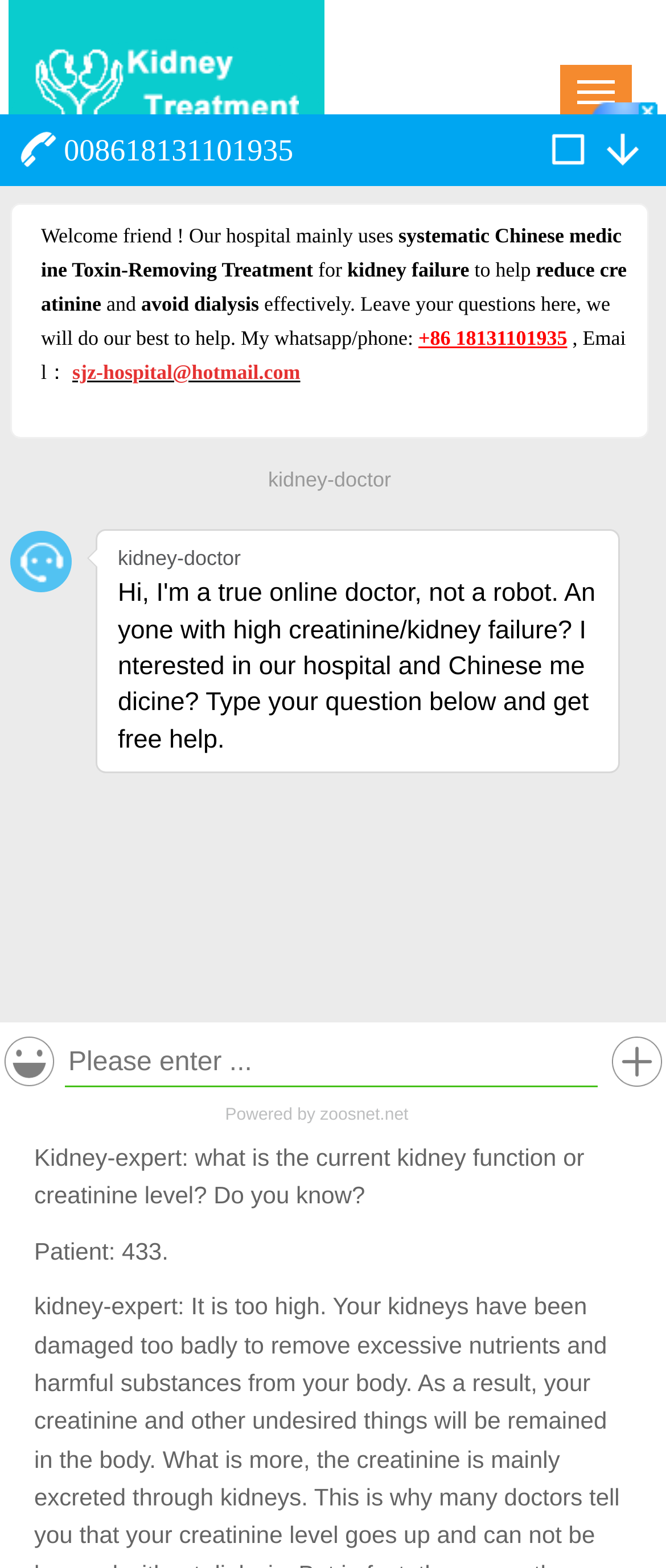Generate the text content of the main heading of the webpage.

Looking Measures to Lower Creatinine Level 433